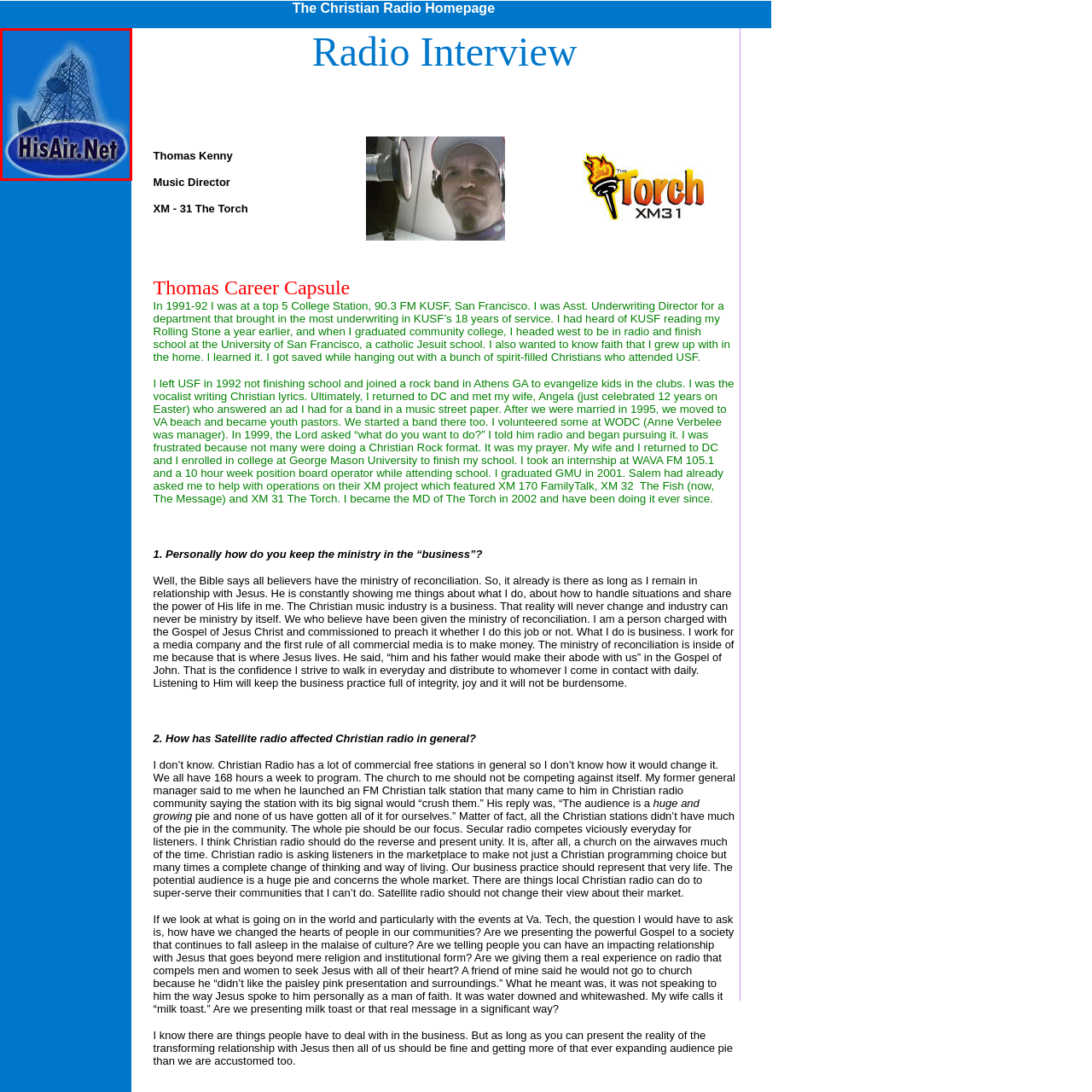Offer a detailed explanation of the image encased within the red boundary.

The image features a prominent graphic for HisAir.Net, set against a vibrant blue background. Central to the design is a stylized radio tower, symbolizing the connection to broadcasting and radio services. Below the tower, the name "HisAir.Net" is displayed in bold, eye-catching lettering within an oval shape, enhancing its visibility and brand recognition. This logo suggests a focus on Christian radio, catering to audiences interested in faith-based content. The overall design conveys a modern and engaging approach to radio and media services in the Christian community.